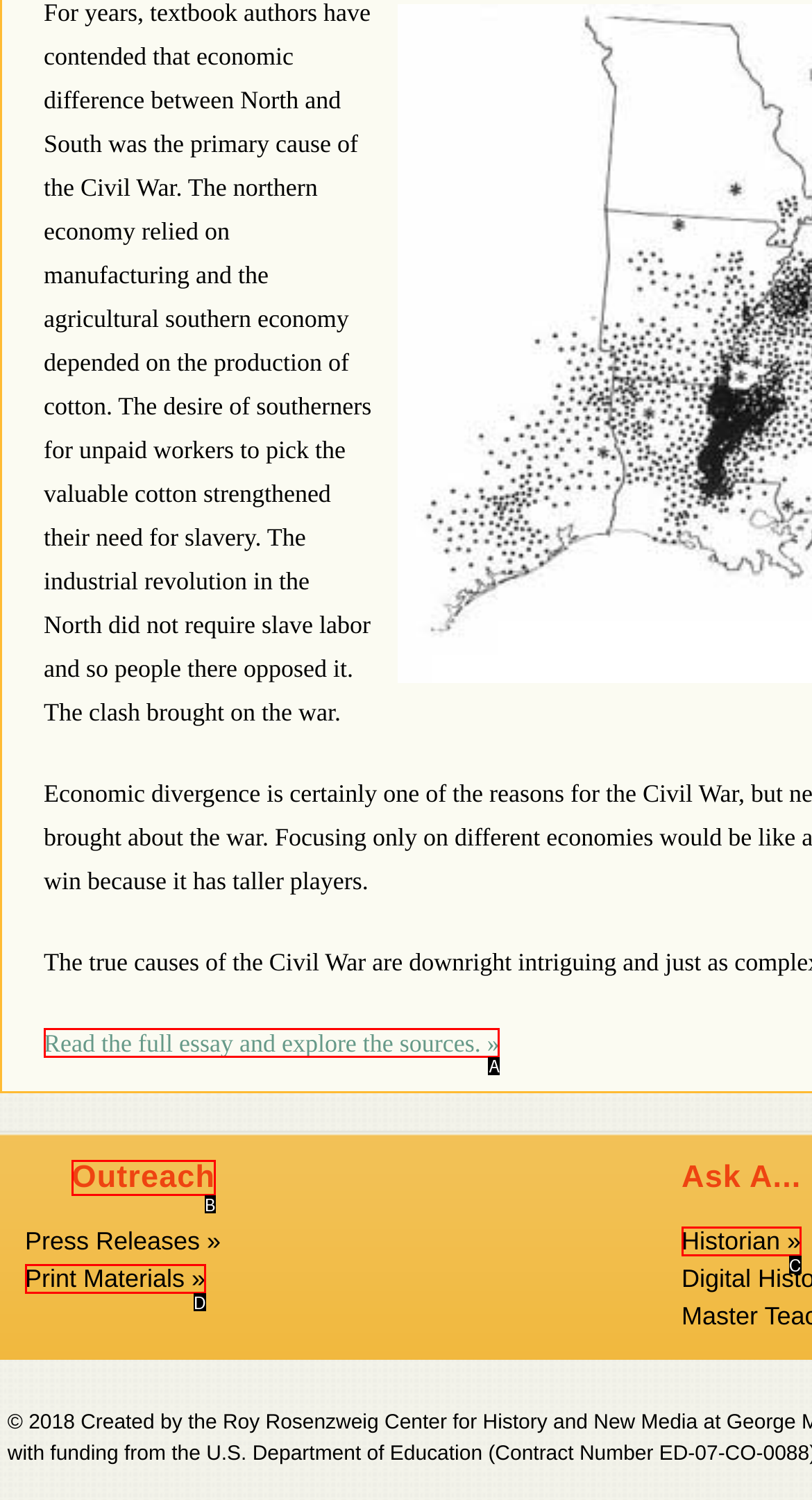Select the option that matches this description: 14 June, 20071 September, 2017
Answer by giving the letter of the chosen option.

None